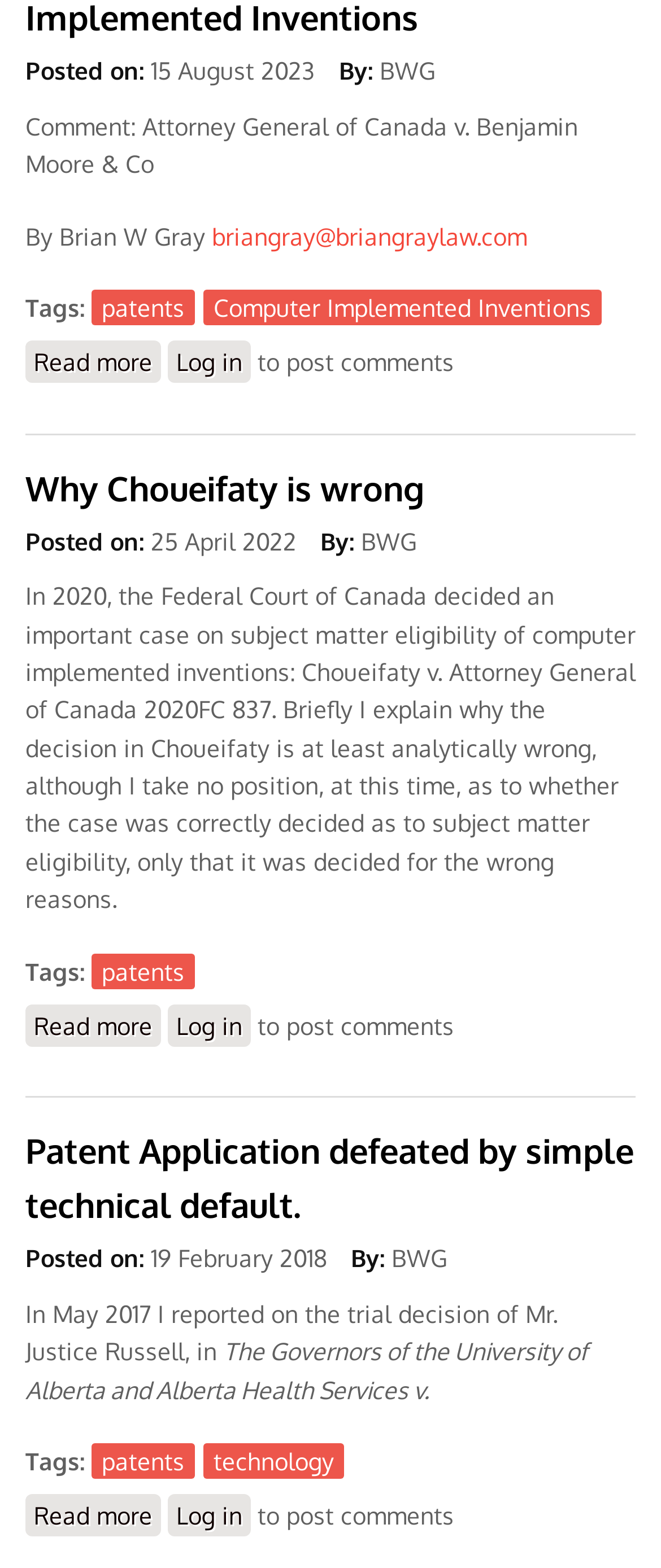Answer the following inquiry with a single word or phrase:
What is the date of the second article?

25 April 2022